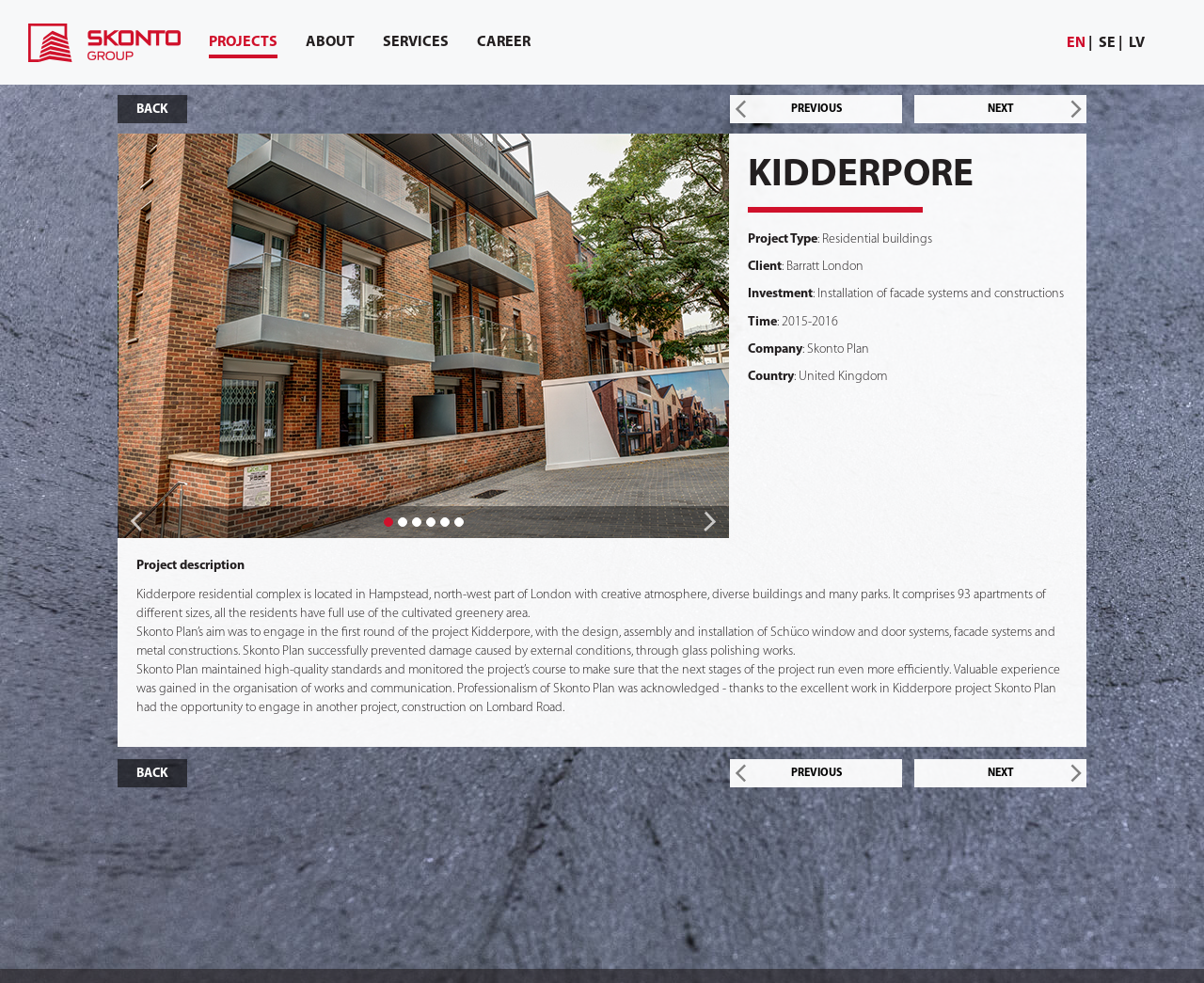What is the country where the Kidderpore project is located?
Use the image to answer the question with a single word or phrase.

United Kingdom